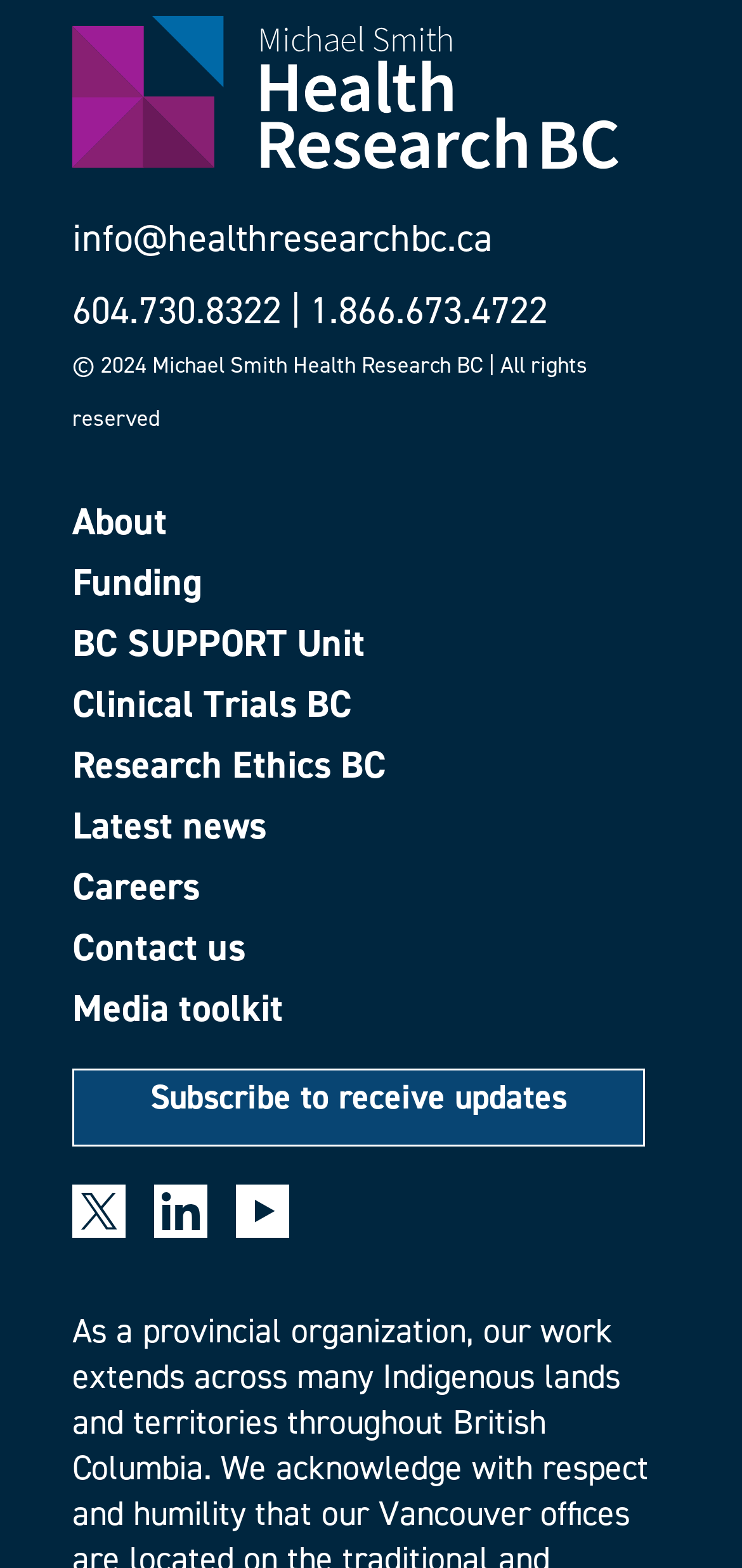Can you find the bounding box coordinates for the UI element given this description: "Subscribe to receive updates"? Provide the coordinates as four float numbers between 0 and 1: [left, top, right, bottom].

[0.203, 0.685, 0.764, 0.714]